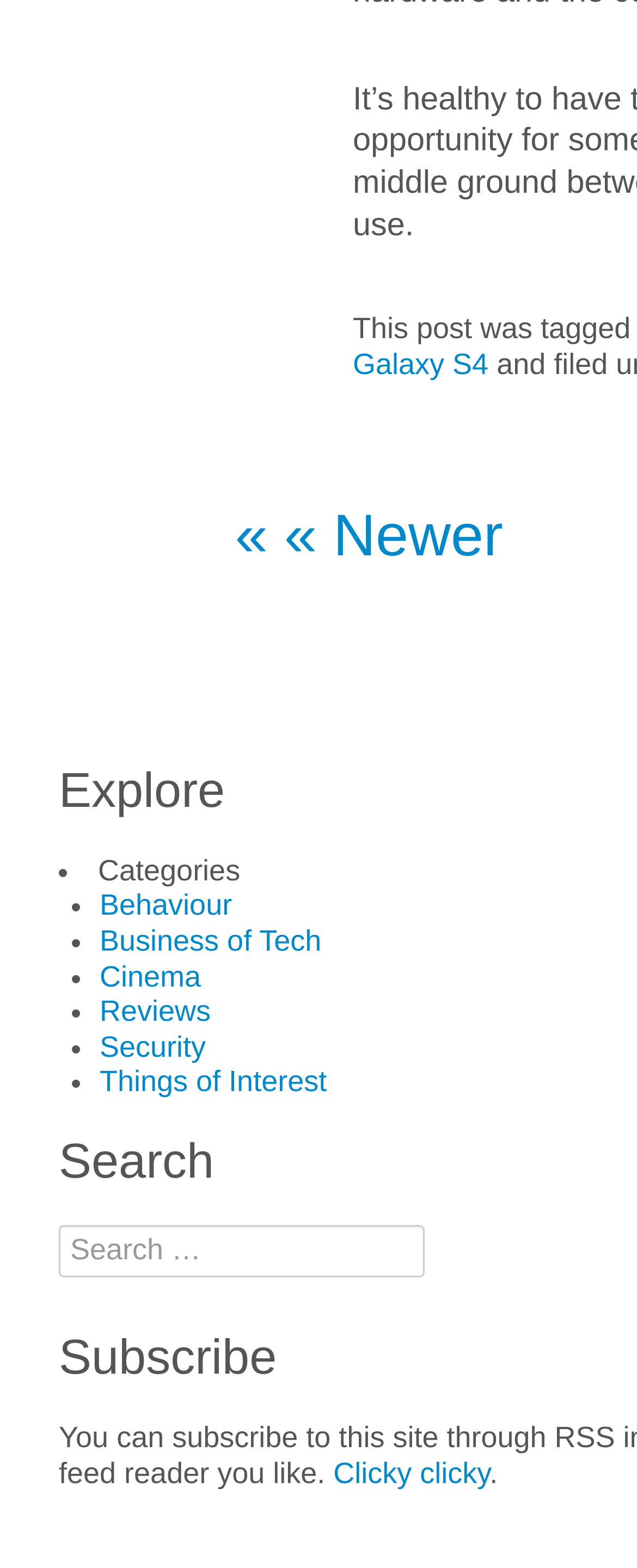Use a single word or phrase to answer the question:
What is the text of the link at the bottom of the page?

Clicky clicky